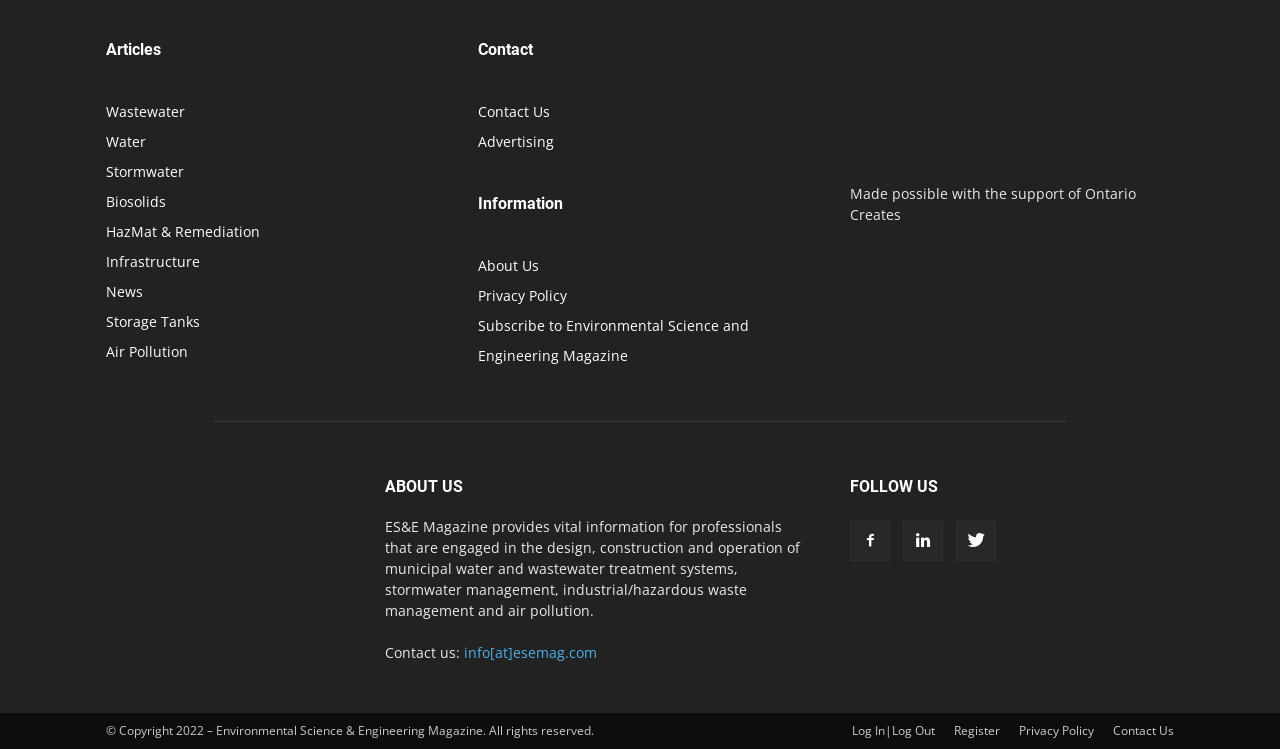Pinpoint the bounding box coordinates of the clickable area necessary to execute the following instruction: "Click on Log In|Log Out". The coordinates should be given as four float numbers between 0 and 1, namely [left, top, right, bottom].

[0.666, 0.964, 0.73, 0.988]